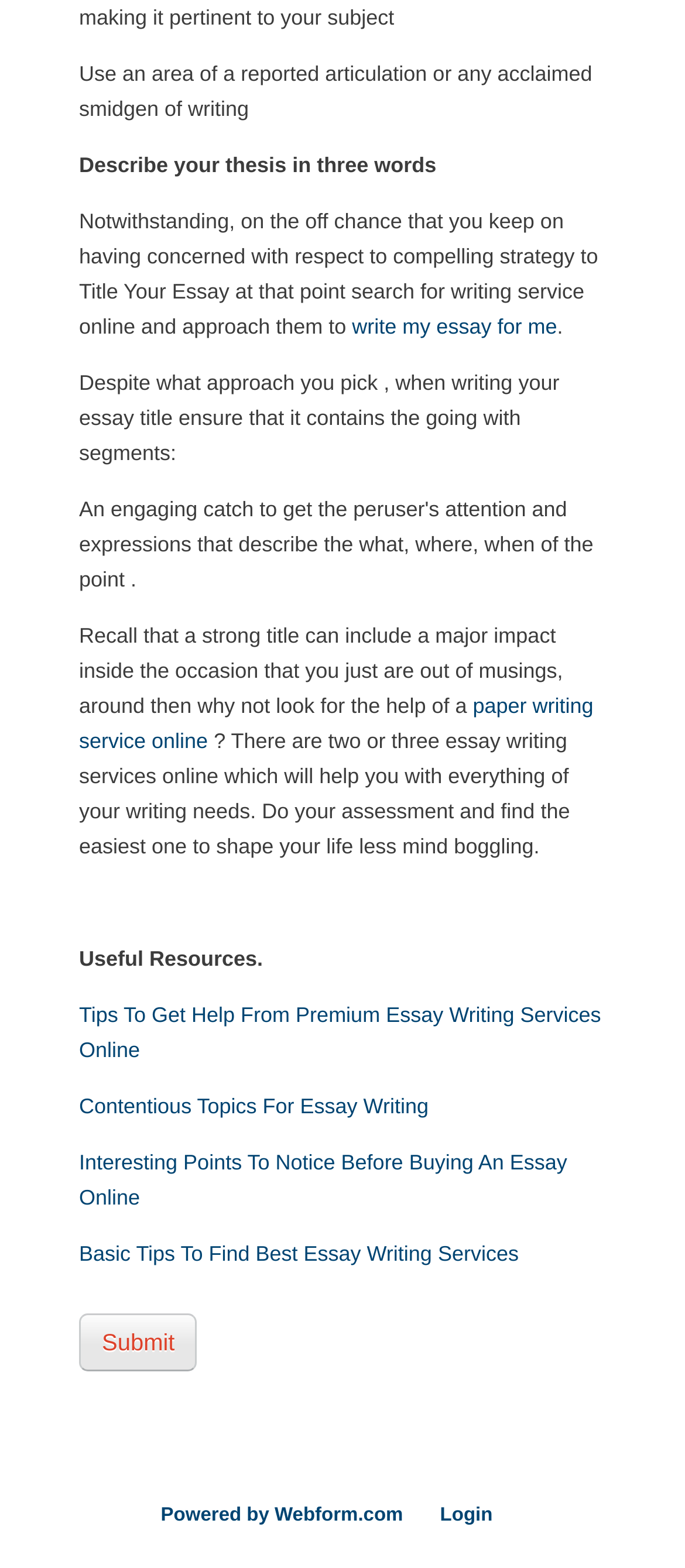Show the bounding box coordinates of the element that should be clicked to complete the task: "click the 'Login' link".

[0.642, 0.96, 0.719, 0.973]